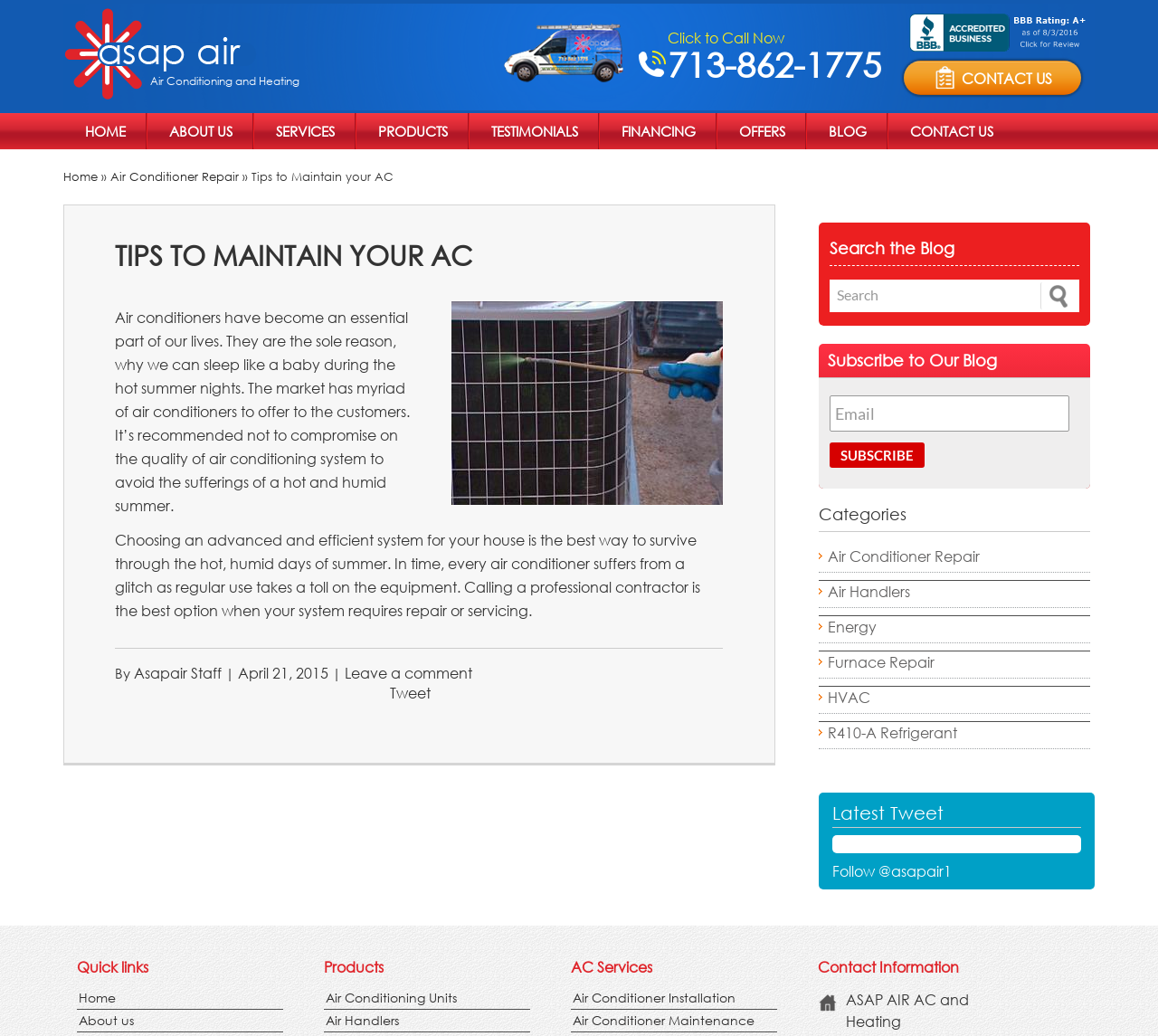Highlight the bounding box of the UI element that corresponds to this description: "parent_node: Air Conditioning and Heating".

[0.055, 0.041, 0.241, 0.06]